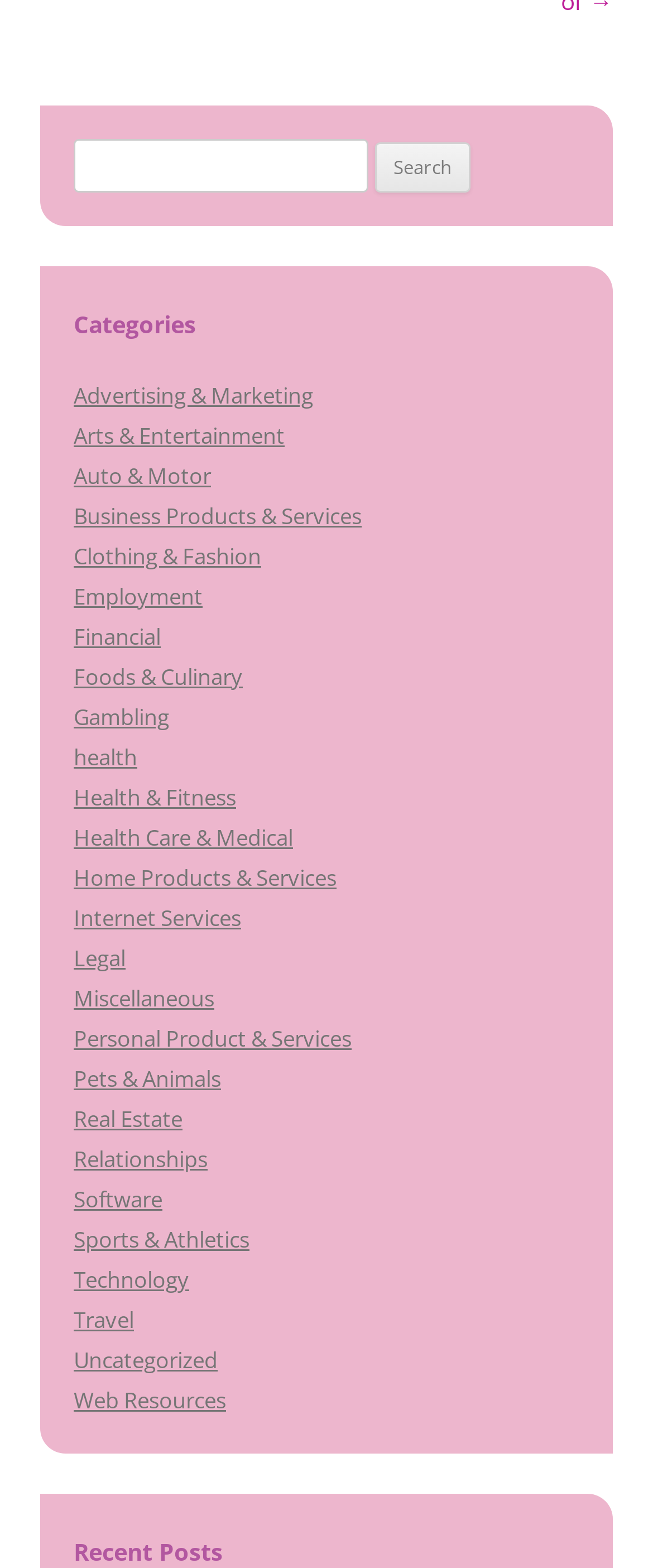Can you identify the bounding box coordinates of the clickable region needed to carry out this instruction: 'Click Search'? The coordinates should be four float numbers within the range of 0 to 1, stated as [left, top, right, bottom].

[0.575, 0.091, 0.721, 0.123]